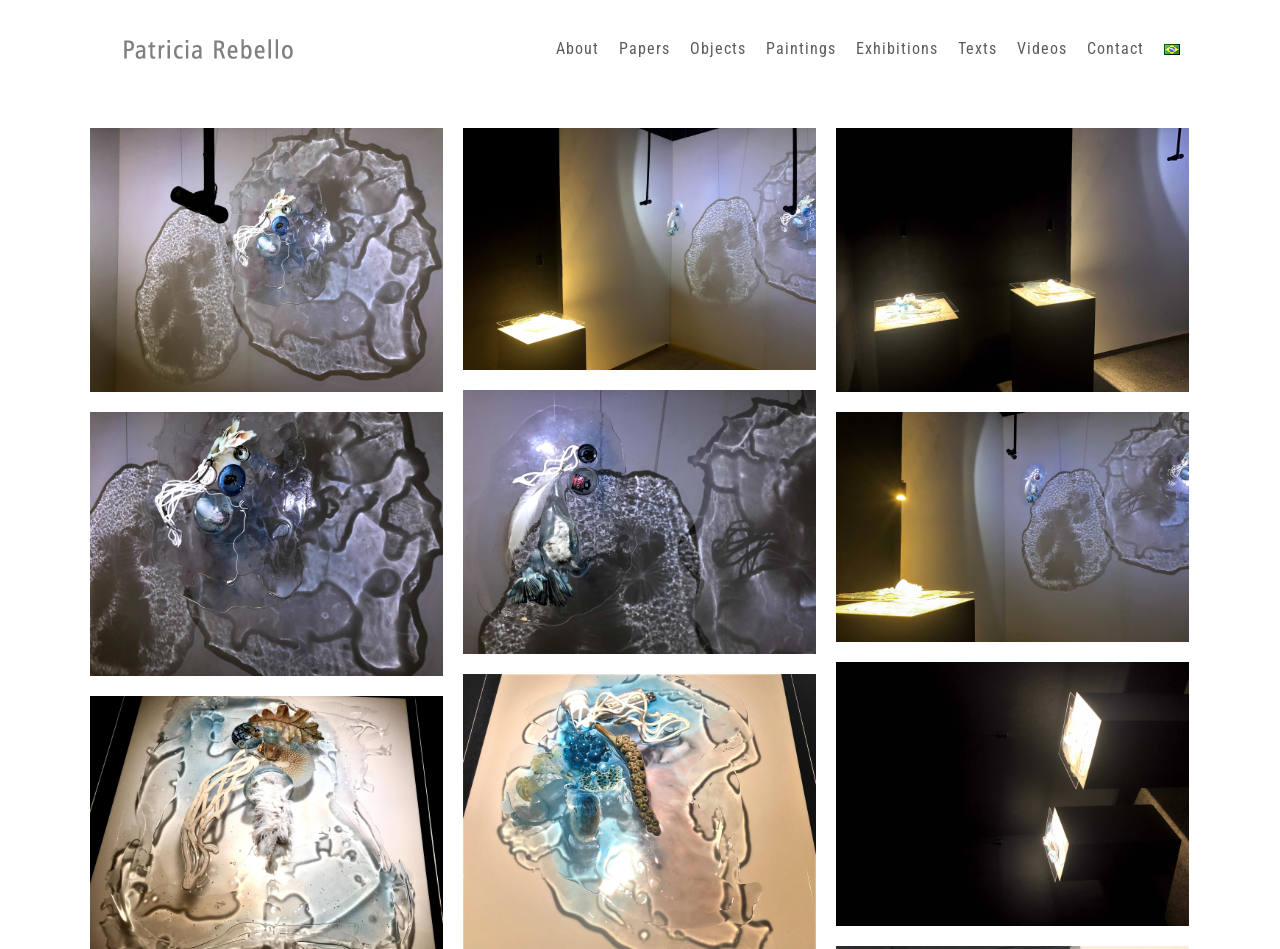Illustrate the webpage thoroughly, mentioning all important details.

The webpage is about Patricia Rebello's referrals. At the top left, there is a link to Patricia Rebello's profile, accompanied by a small image of her. Below this, there is a navigation menu with 8 links: About, Papers, Objects, Paintings, Exhibitions, Texts, Videos, and Contact. These links are aligned horizontally and take up the top section of the page.

Below the navigation menu, there are 6 images arranged in two rows of three. Each image is a link to a specific referral, labeled as IMG_7437, IMG_7384, IMG_7380, IMG_7363, IMG_7357, and IMG_7350. The images are of varying sizes, but they are all roughly rectangular in shape.

At the bottom right of the page, there is a link to a Portuguese version of the page, accompanied by a small flag icon.